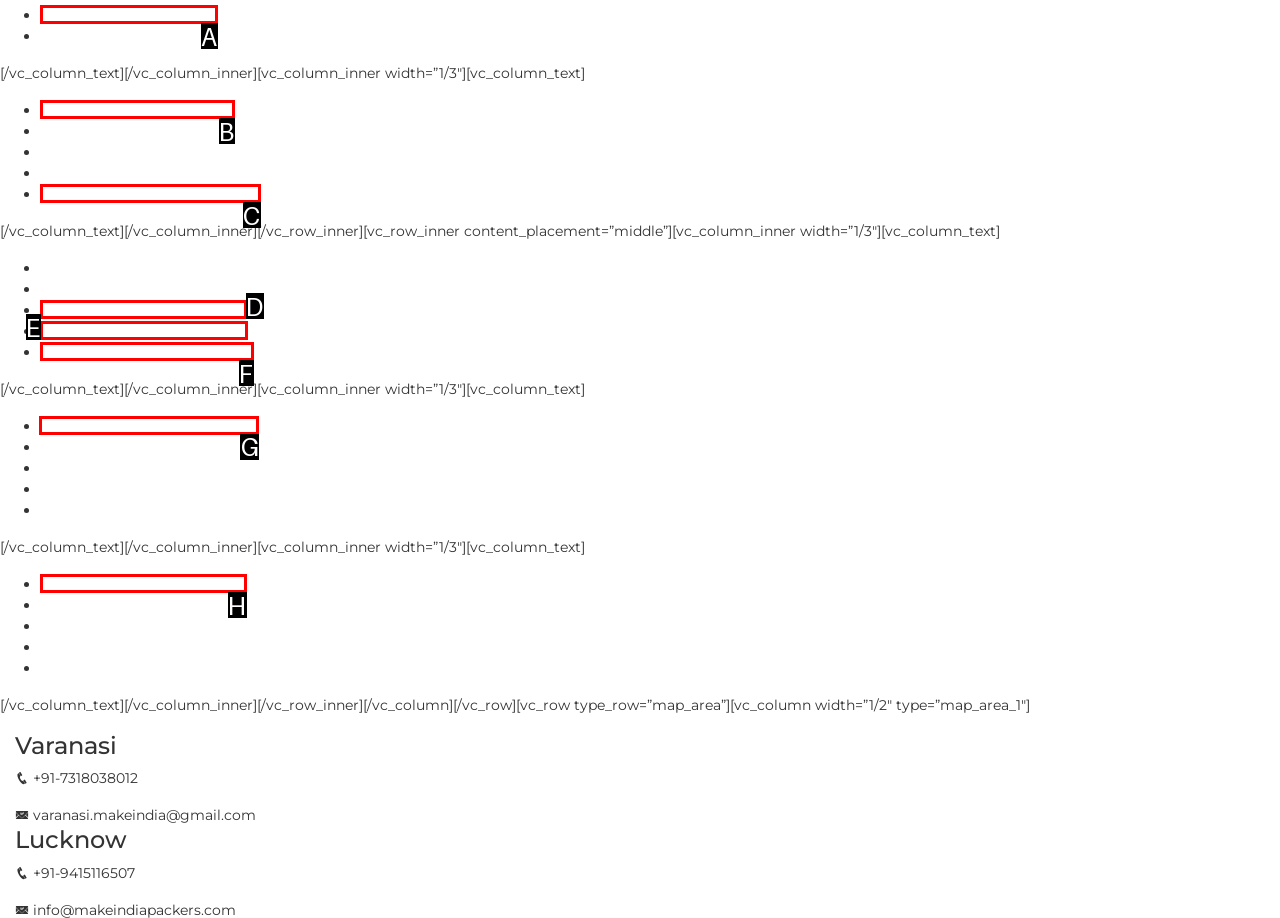Pick the right letter to click to achieve the task: Click Packers & Movers in Hyderabad
Answer with the letter of the correct option directly.

G